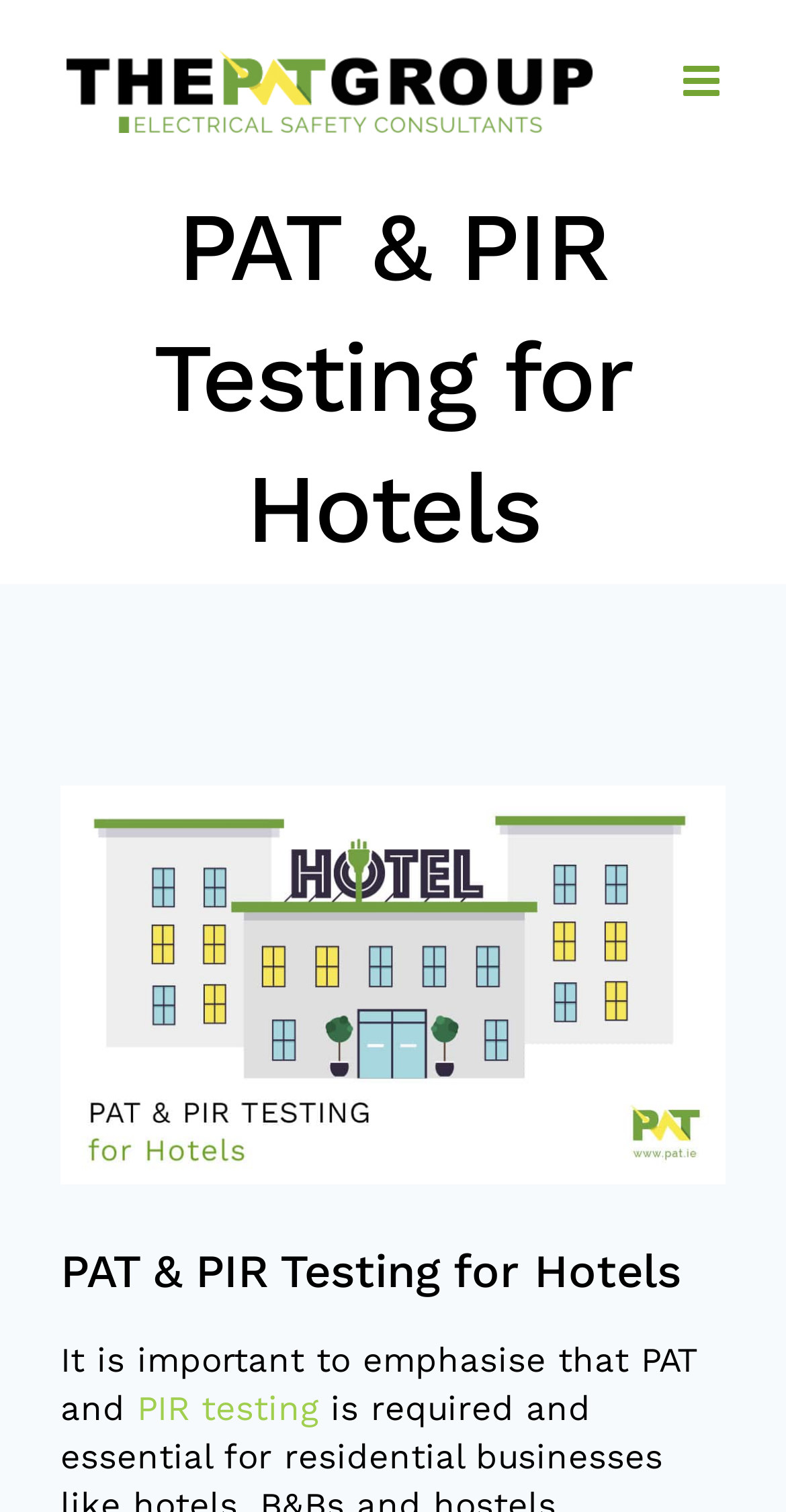Please identify the primary heading of the webpage and give its text content.

PAT & PIR Testing for Hotels